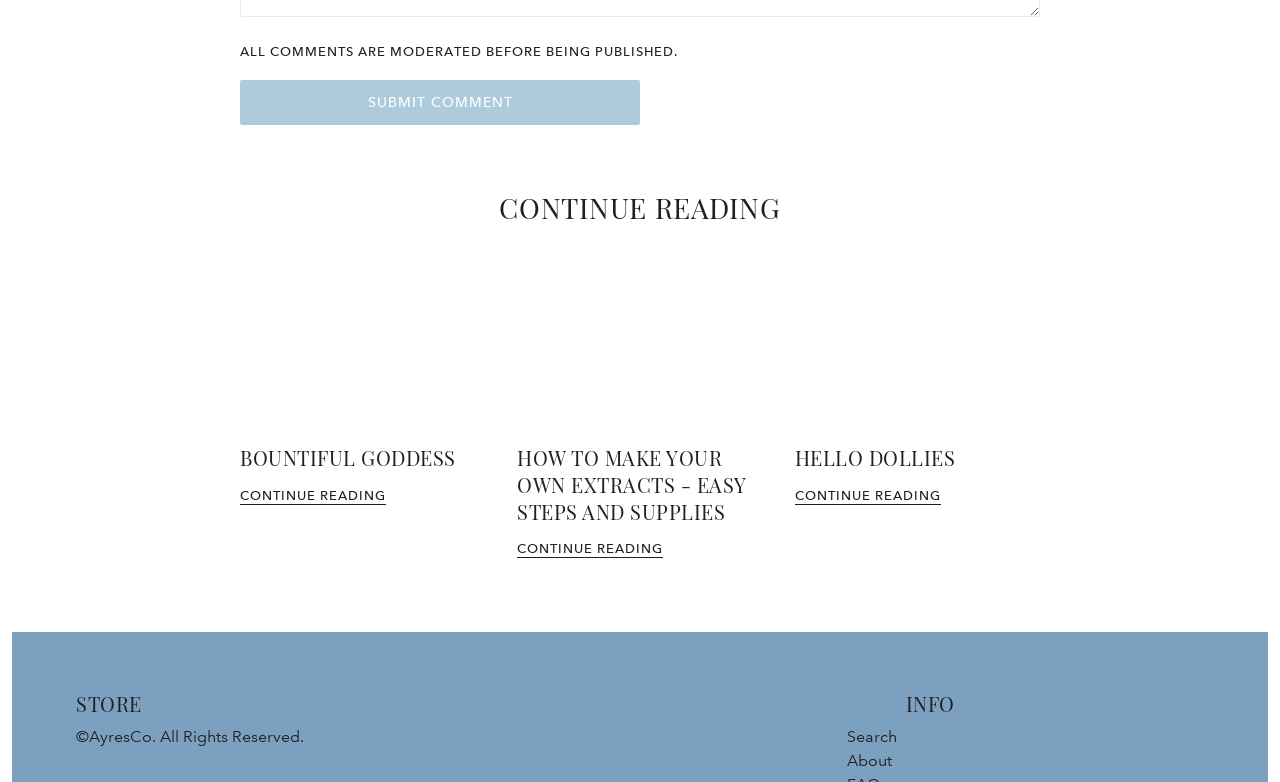Provide the bounding box coordinates for the area that should be clicked to complete the instruction: "make your own vanilla extract".

[0.404, 0.32, 0.596, 0.555]